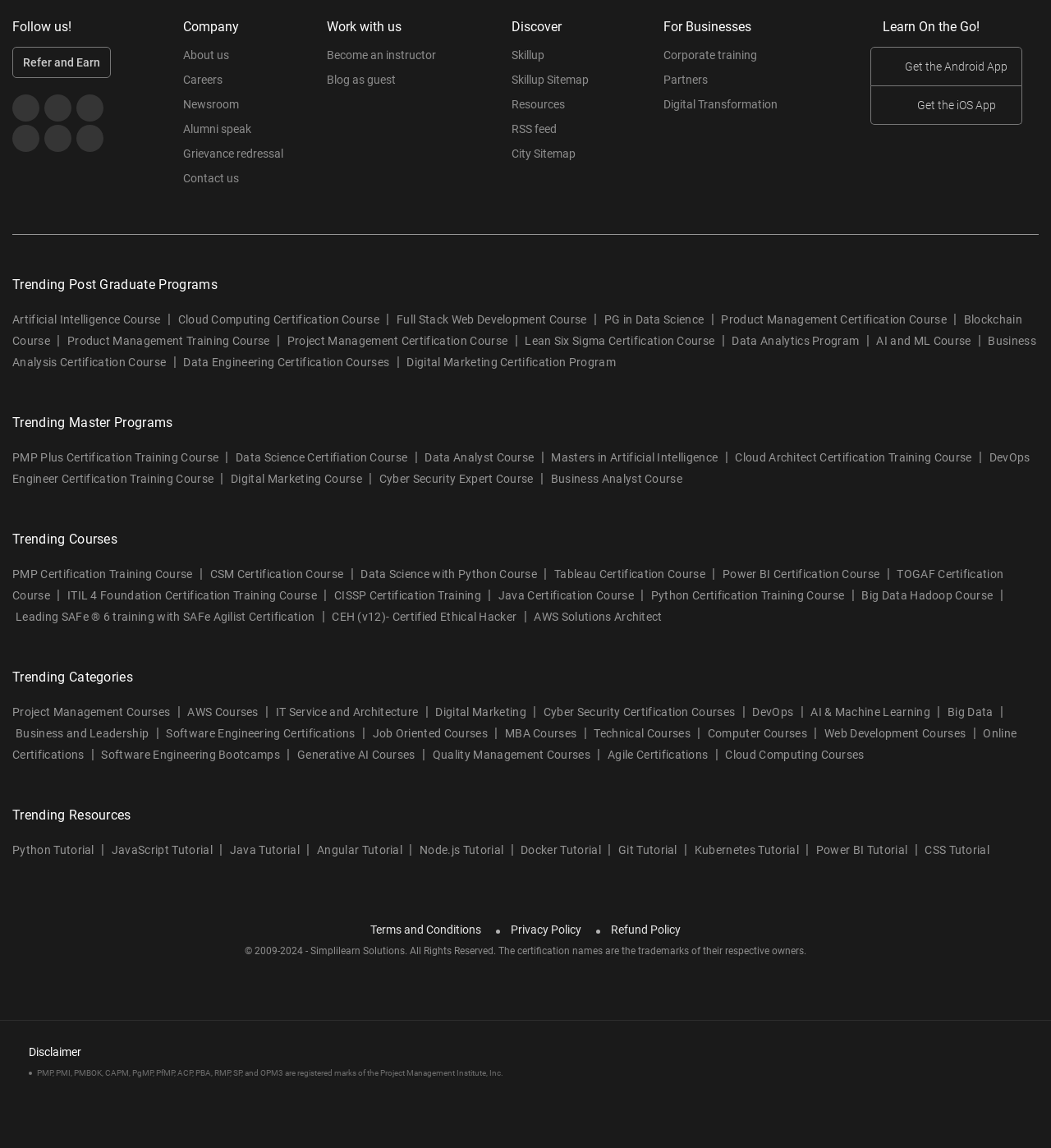Locate the bounding box coordinates of the clickable part needed for the task: "Learn about the company".

[0.174, 0.041, 0.218, 0.062]